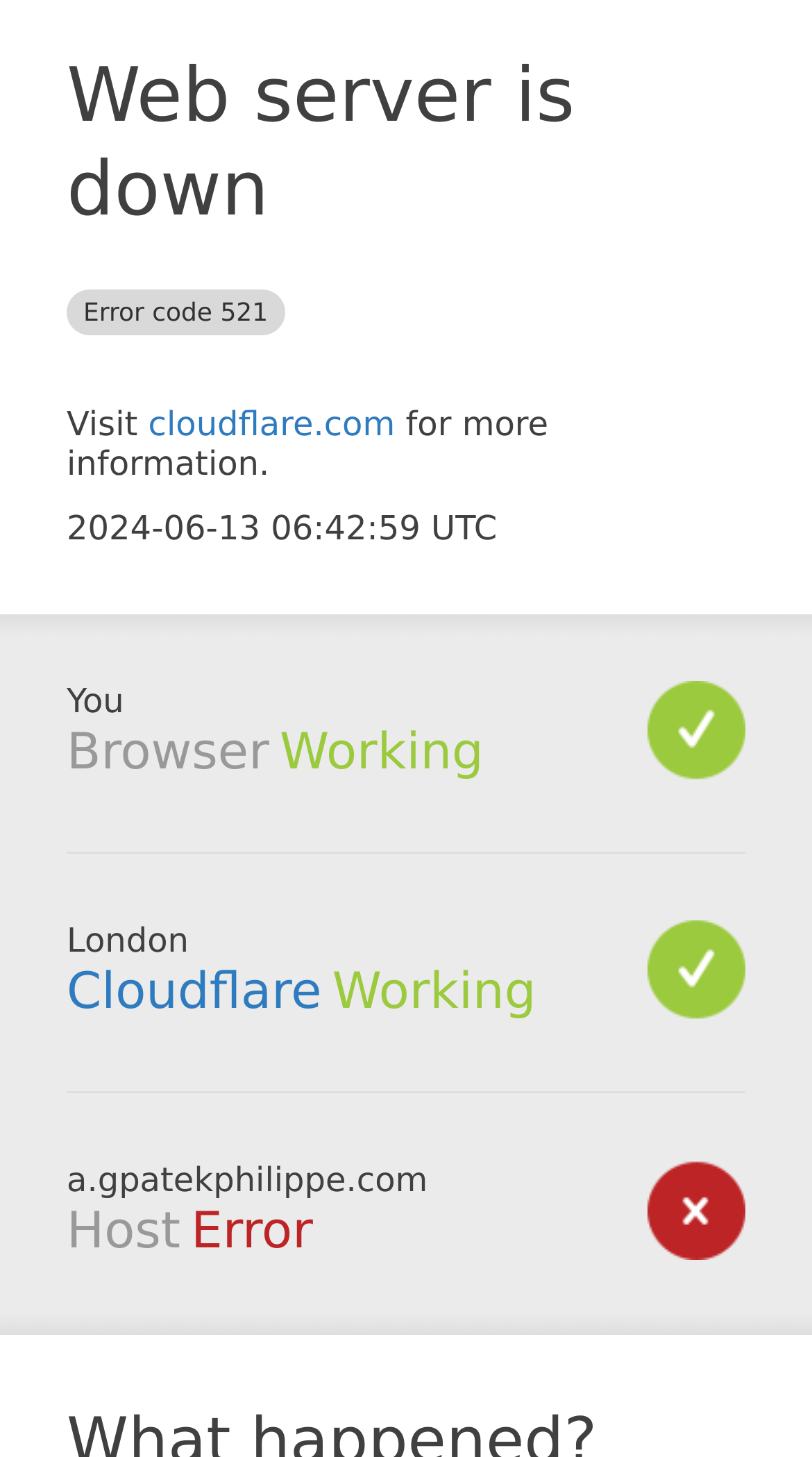Reply to the question with a single word or phrase:
What is the current status of Cloudflare?

Working